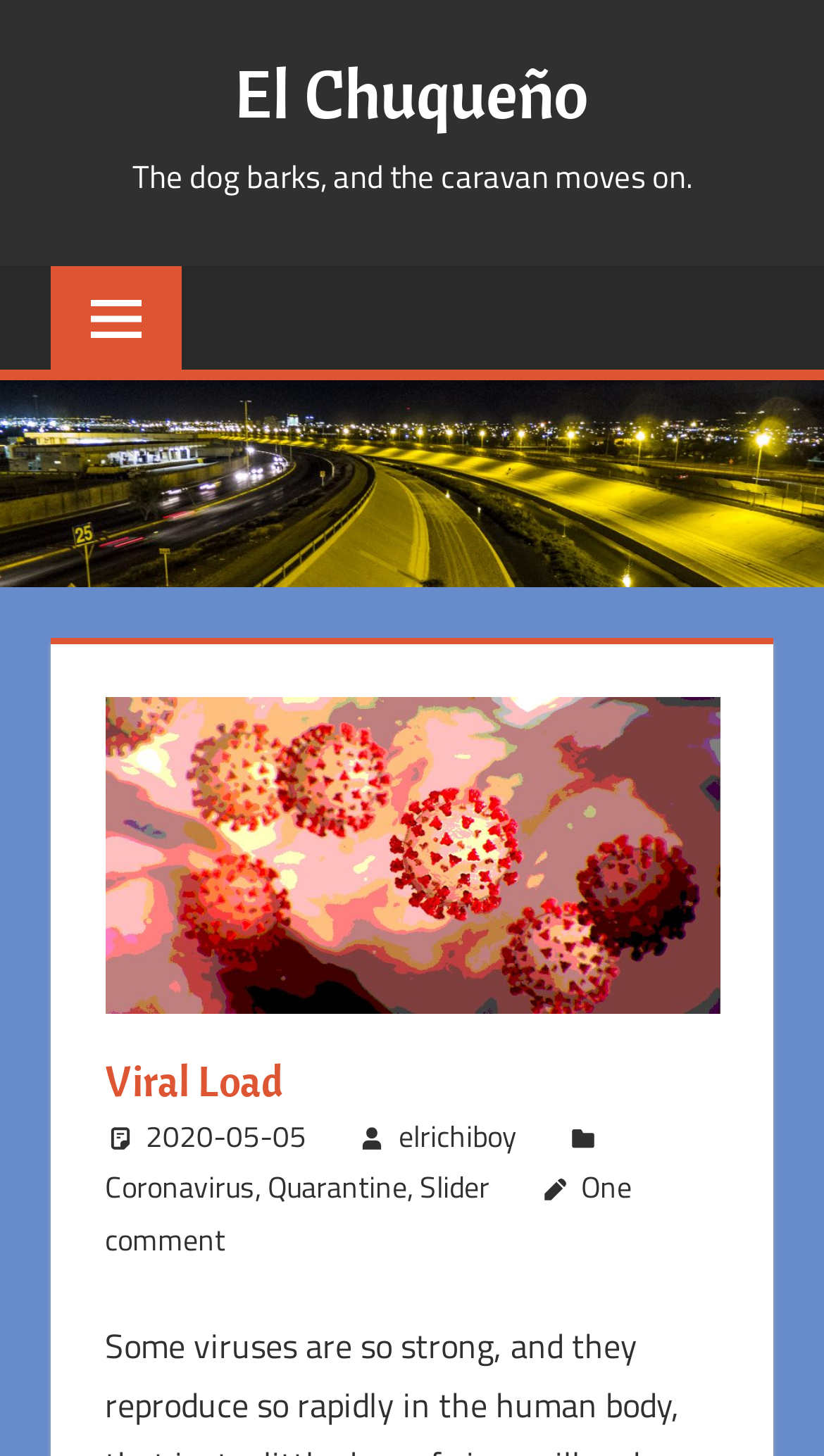Give a succinct answer to this question in a single word or phrase: 
What is the date of the article?

2020-05-05